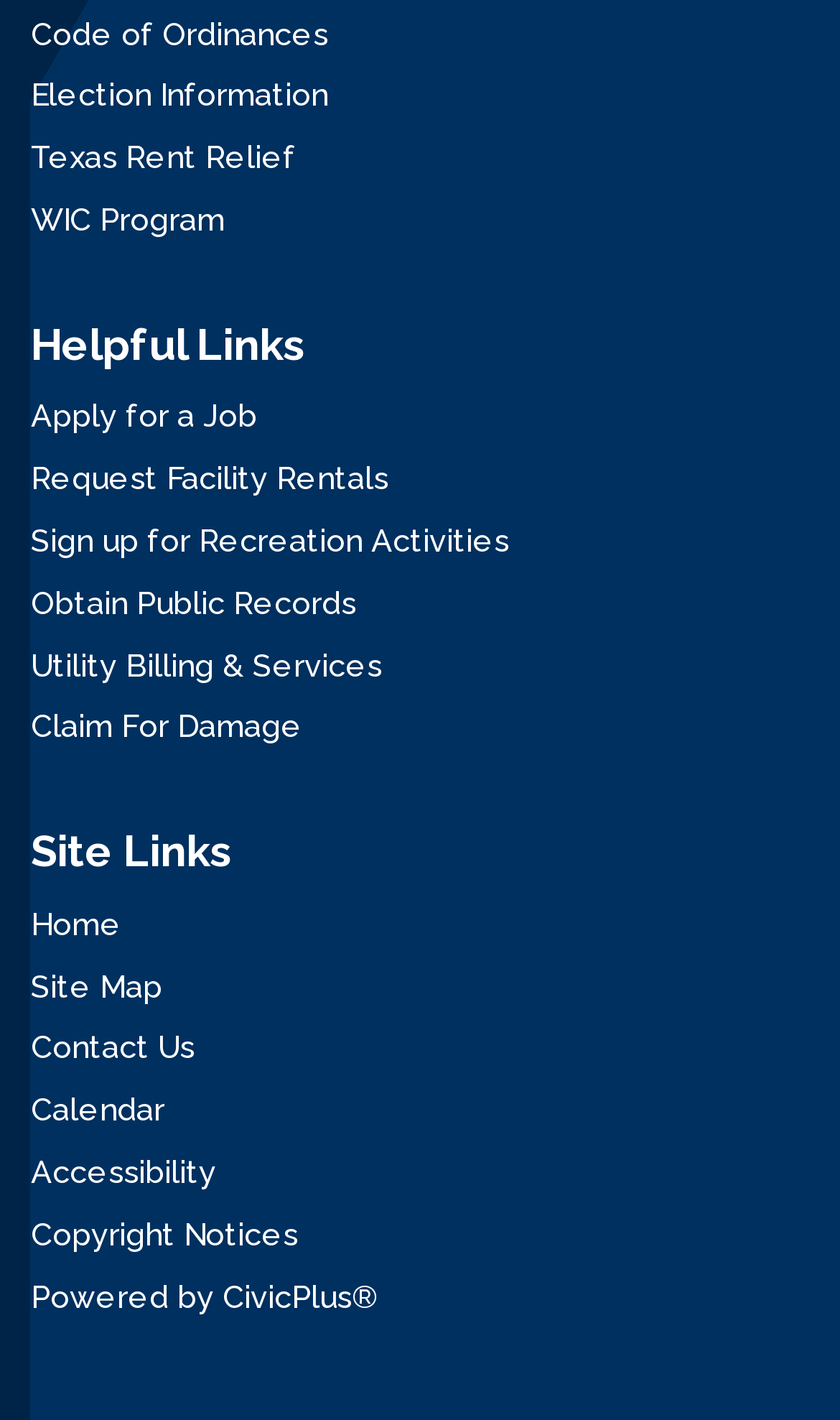How many headings are on this webpage?
Look at the image and respond with a single word or a short phrase.

2